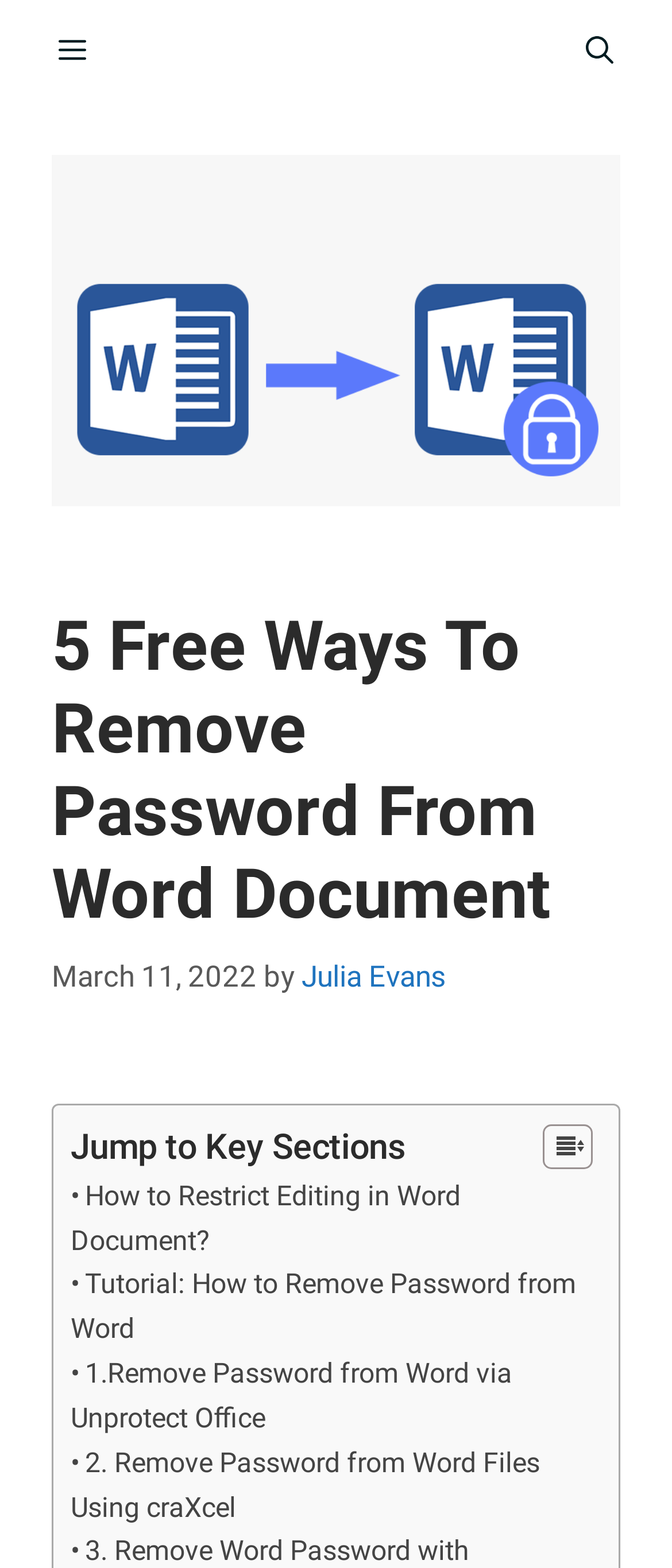Please give a short response to the question using one word or a phrase:
What is the purpose of the button at the top left?

Menu